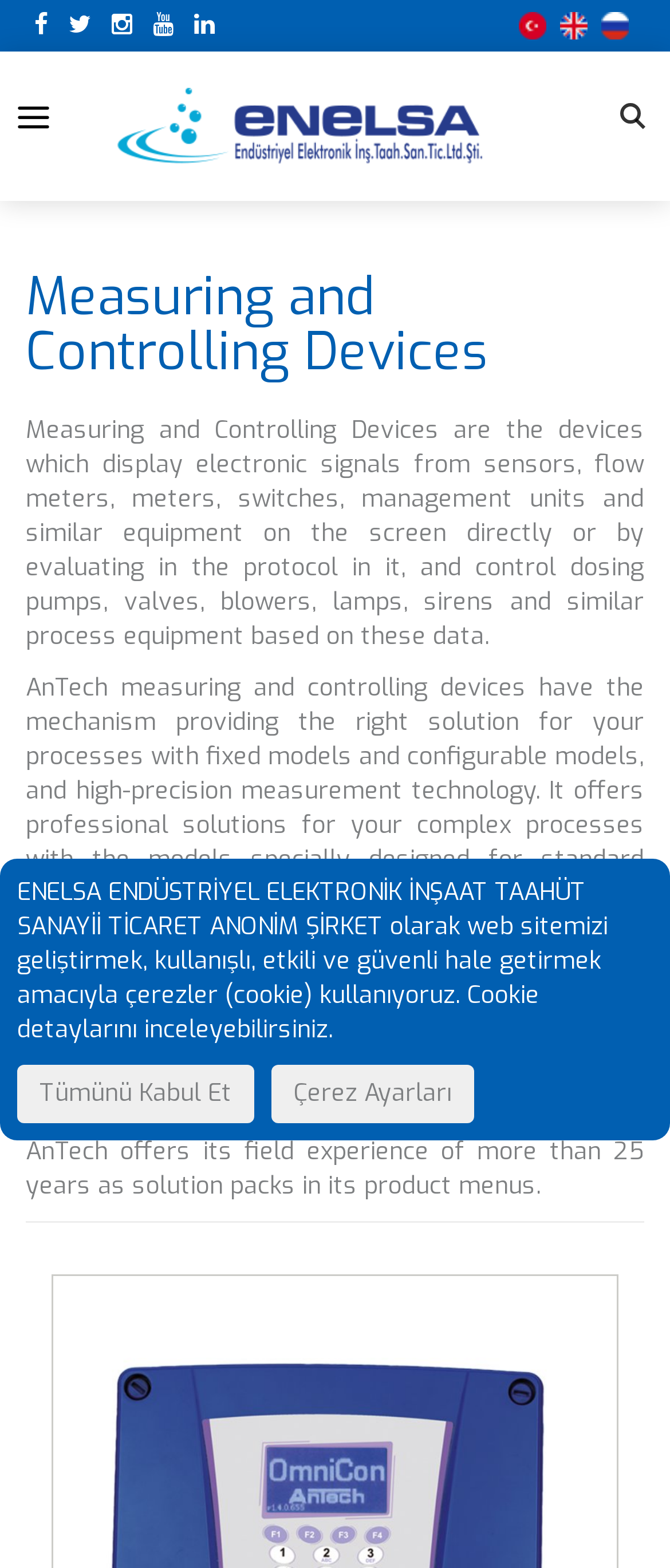Using the provided element description, identify the bounding box coordinates as (top-left x, top-left y, bottom-right x, bottom-right y). Ensure all values are between 0 and 1. Description: title="Instagram"

[0.167, 0.005, 0.208, 0.026]